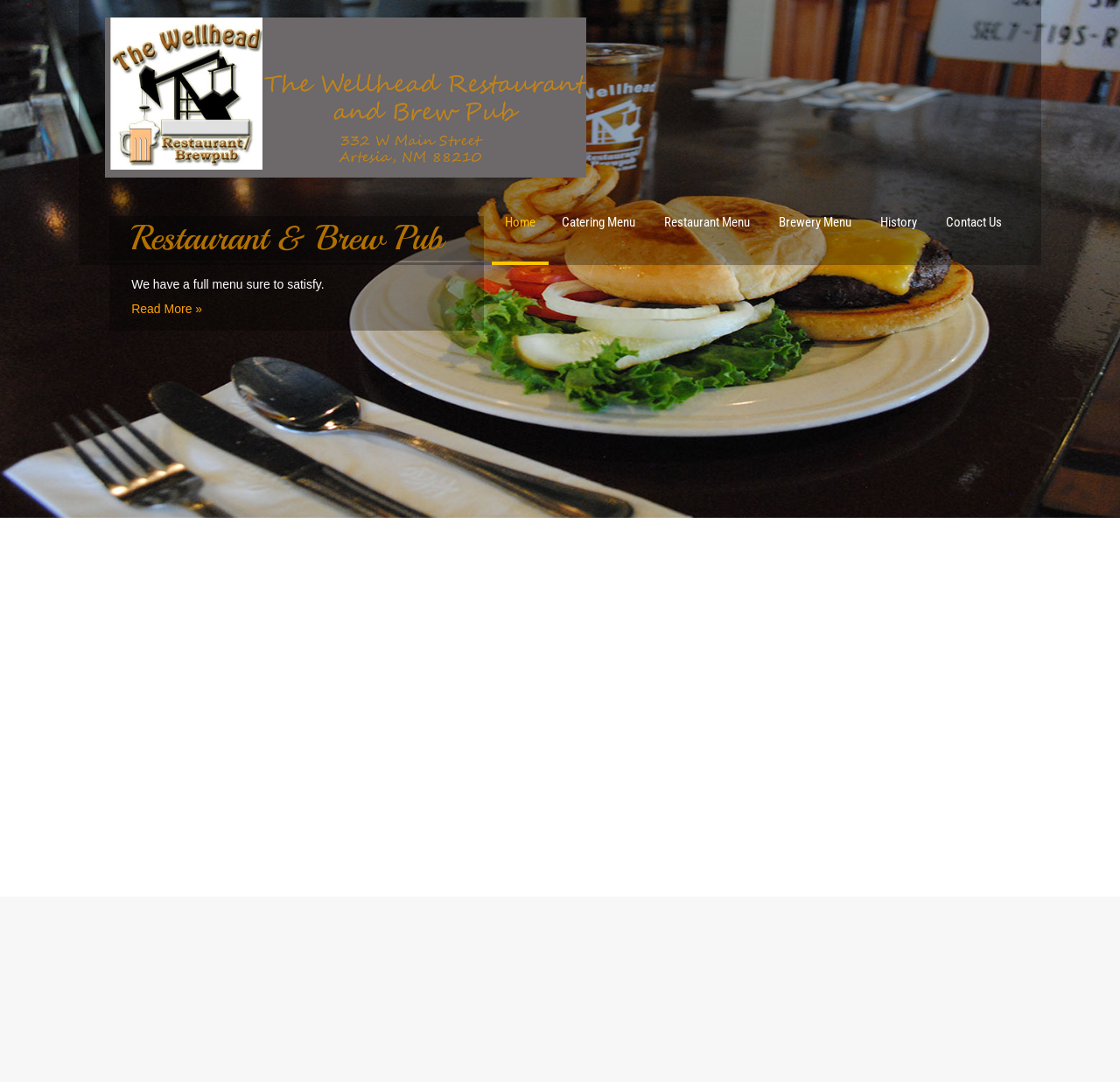Kindly determine the bounding box coordinates for the clickable area to achieve the given instruction: "Pin It".

None